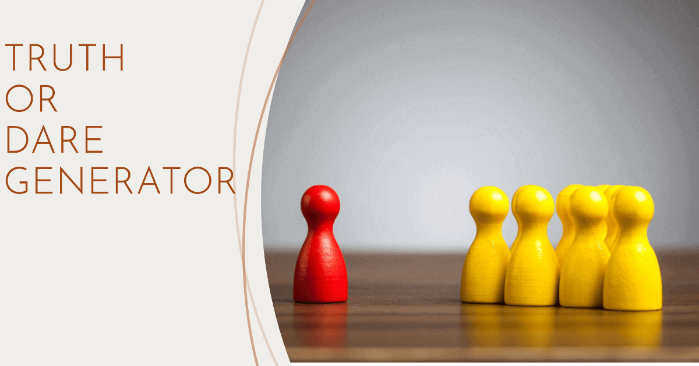Generate an in-depth description of the image.

The image prominently features a vivid display of game pieces, illustrating the concept of a "Truth or Dare Generator." A striking red piece stands at the forefront, symbolizing the player or the one taking the challenge, while four cheerful yellow pieces sit behind, representing fellow participants or options available in the game. The soft, blurred background emphasizes the focus on these colorful game pieces, set against a smooth wooden surface that adds warmth to the scene. This visual encapsulates the excitement and social interaction that the Truth or Dare game promotes, making it an inviting invitation for entertainment and engagement in various settings like family gatherings, parties, and team-building activities. The elegant typography announces the name of the generator, enhancing the image's appeal and clearly connecting it to fun and creative social experiences.